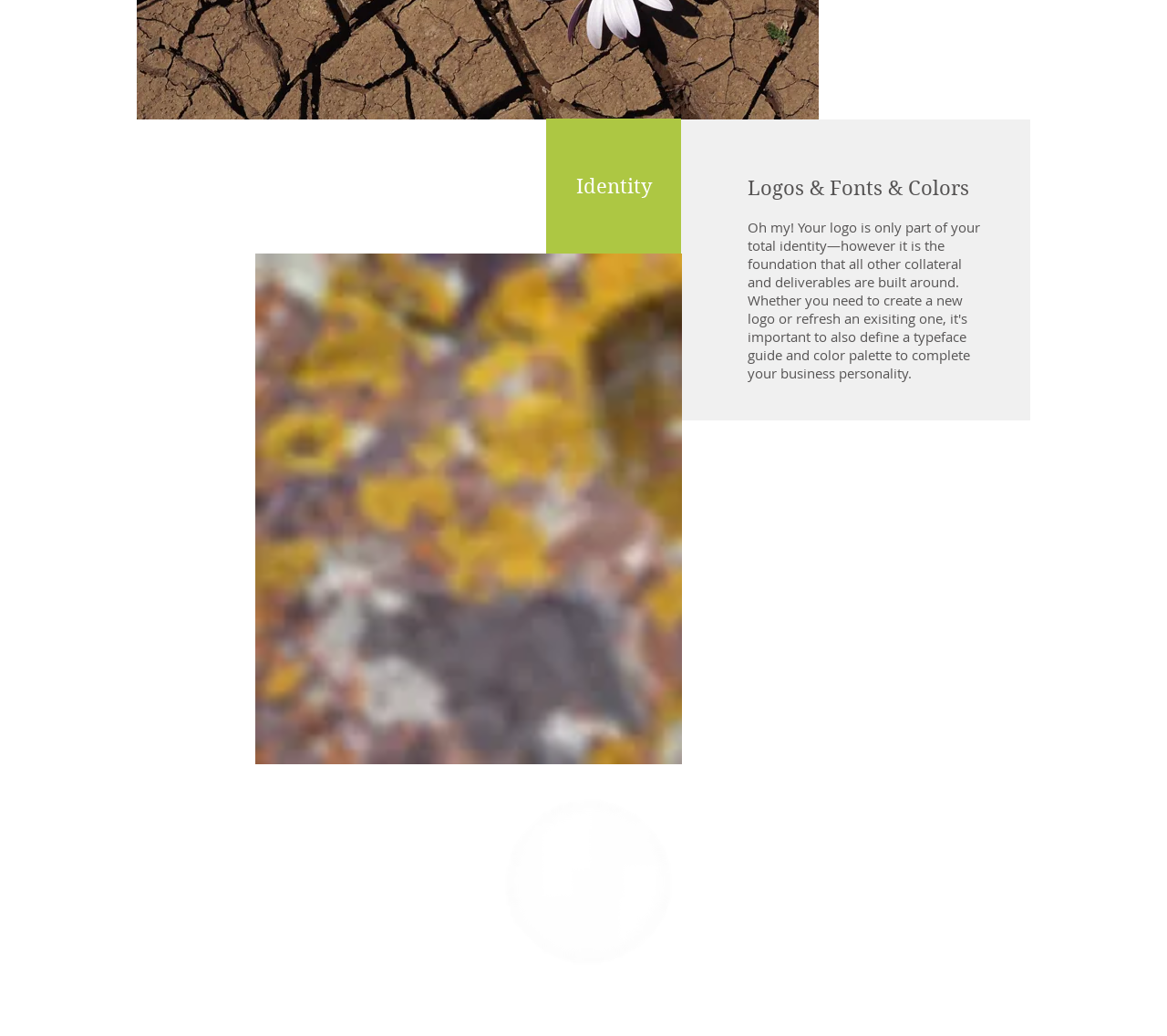What social media platforms does the company have?
Please use the image to provide an in-depth answer to the question.

I found the social media platforms by looking at the social bar section at the bottom of the webpage, where I saw two link elements with the icons 'LinkedIn - Grey Circle' and 'Facebook - Grey Circle', indicating that the company has presence on these two social media platforms.